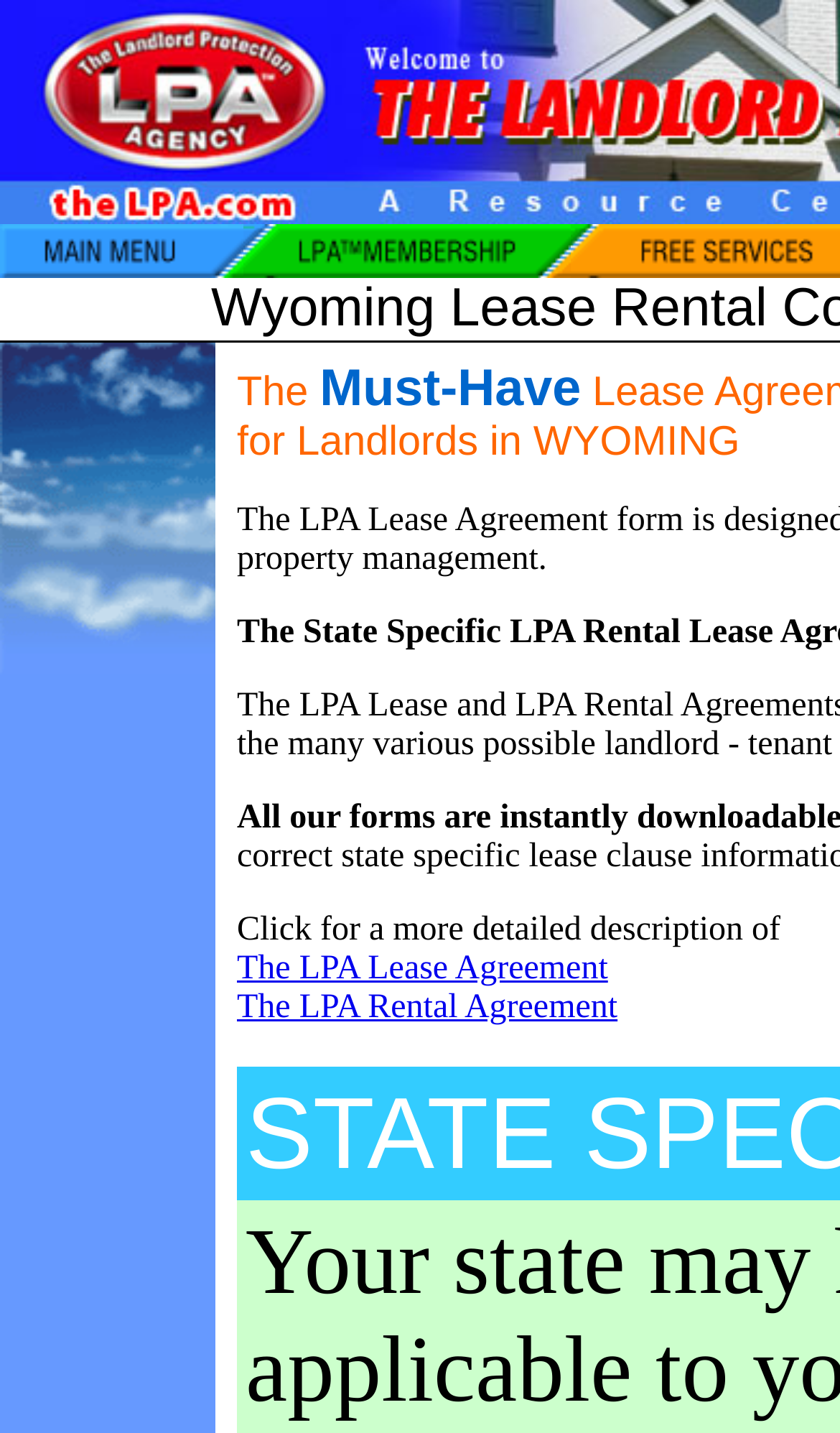Respond to the question below with a single word or phrase:
What is the purpose of the webpage?

Landlord protection